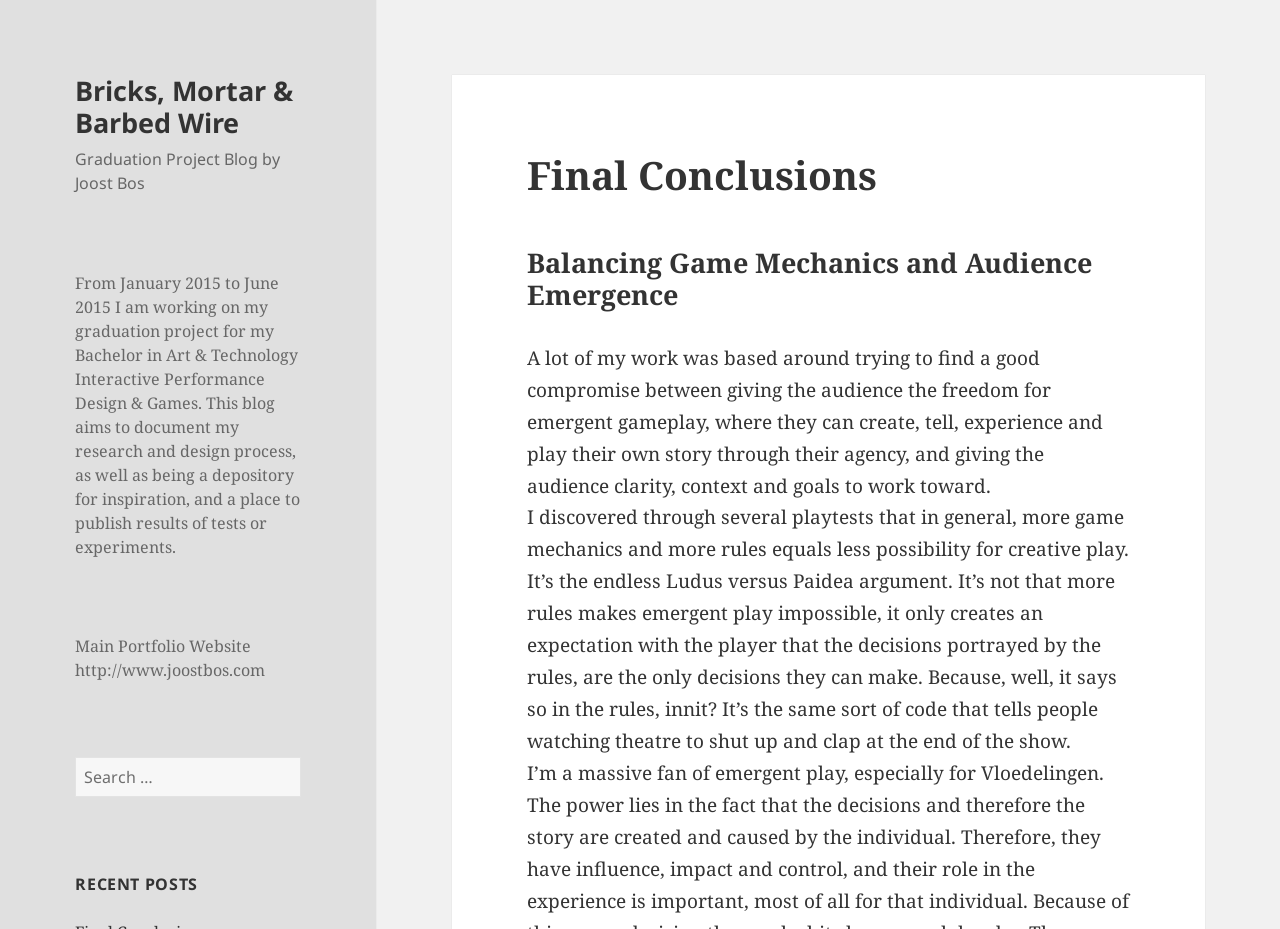Write a detailed summary of the webpage, including text, images, and layout.

The webpage is a blog titled "Final Conclusions – Bricks, Mortar & Barbed Wire" by Joost Bos, documenting his graduation project for his Bachelor in Art & Technology Interactive Performance Design & Games. At the top, there is a link to the blog title, followed by a static text describing the blog's purpose, which is to document his research and design process, as well as a place to publish results of tests or experiments. Below this, there is a link to the main portfolio website.

On the top-right side, there is a search bar with a search button. The search bar has a label "Search for:" and a button with the text "SEARCH". 

The main content of the webpage is divided into sections. The first section is titled "RECENT POSTS" and lists several blog posts. The first post is titled "Final Conclusions" and has no description. The second post is titled "Balancing Game Mechanics and Audience Emergence" and has a detailed description about finding a compromise between giving the audience freedom for emergent gameplay and providing clarity, context, and goals. The description also discusses the relationship between game mechanics and creative play, citing the Ludus versus Paidea argument.